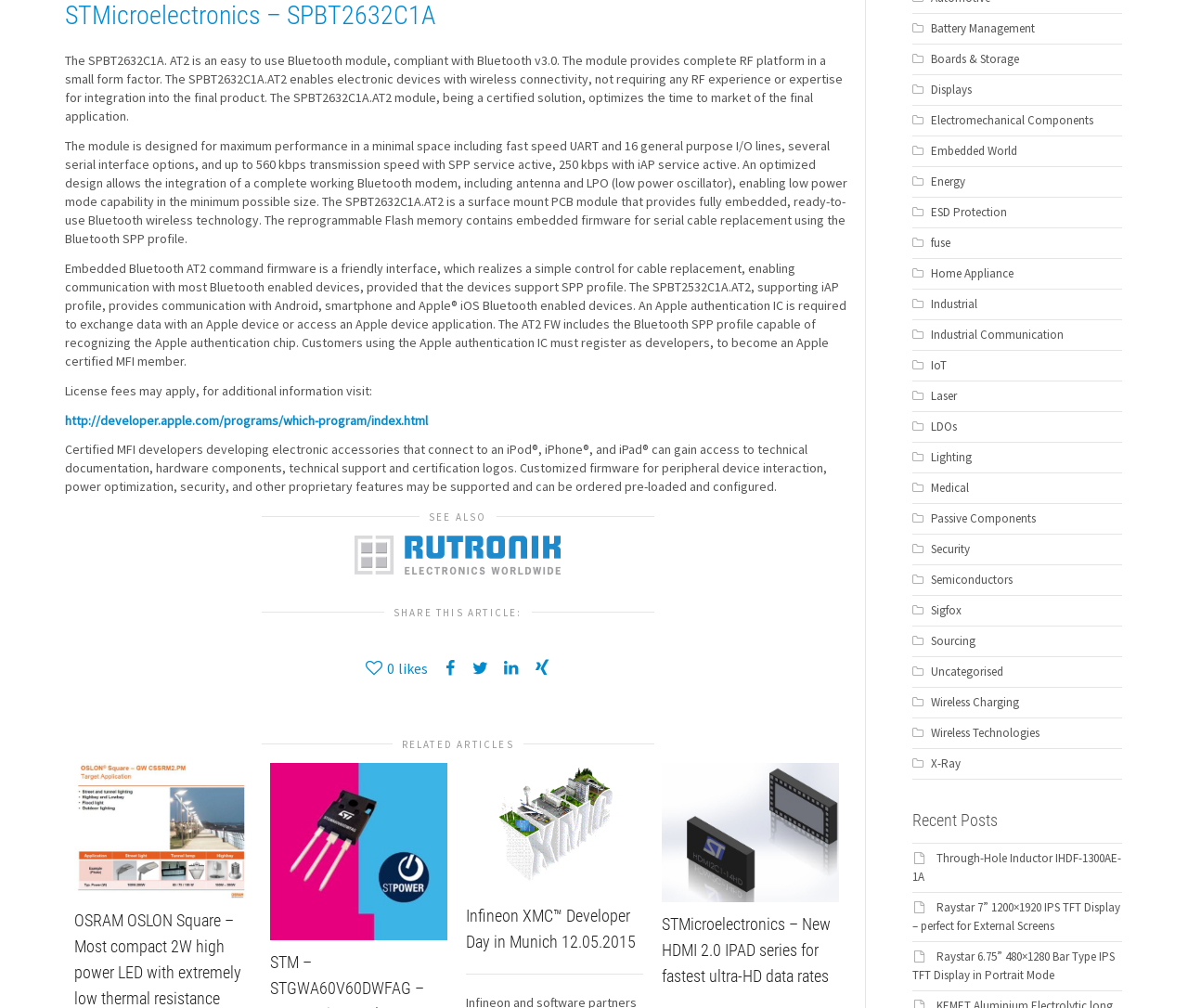Using the element description X-Ray, predict the bounding box coordinates for the UI element. Provide the coordinates in (top-left x, top-left y, bottom-right x, bottom-right y) format with values ranging from 0 to 1.

[0.783, 0.75, 0.808, 0.766]